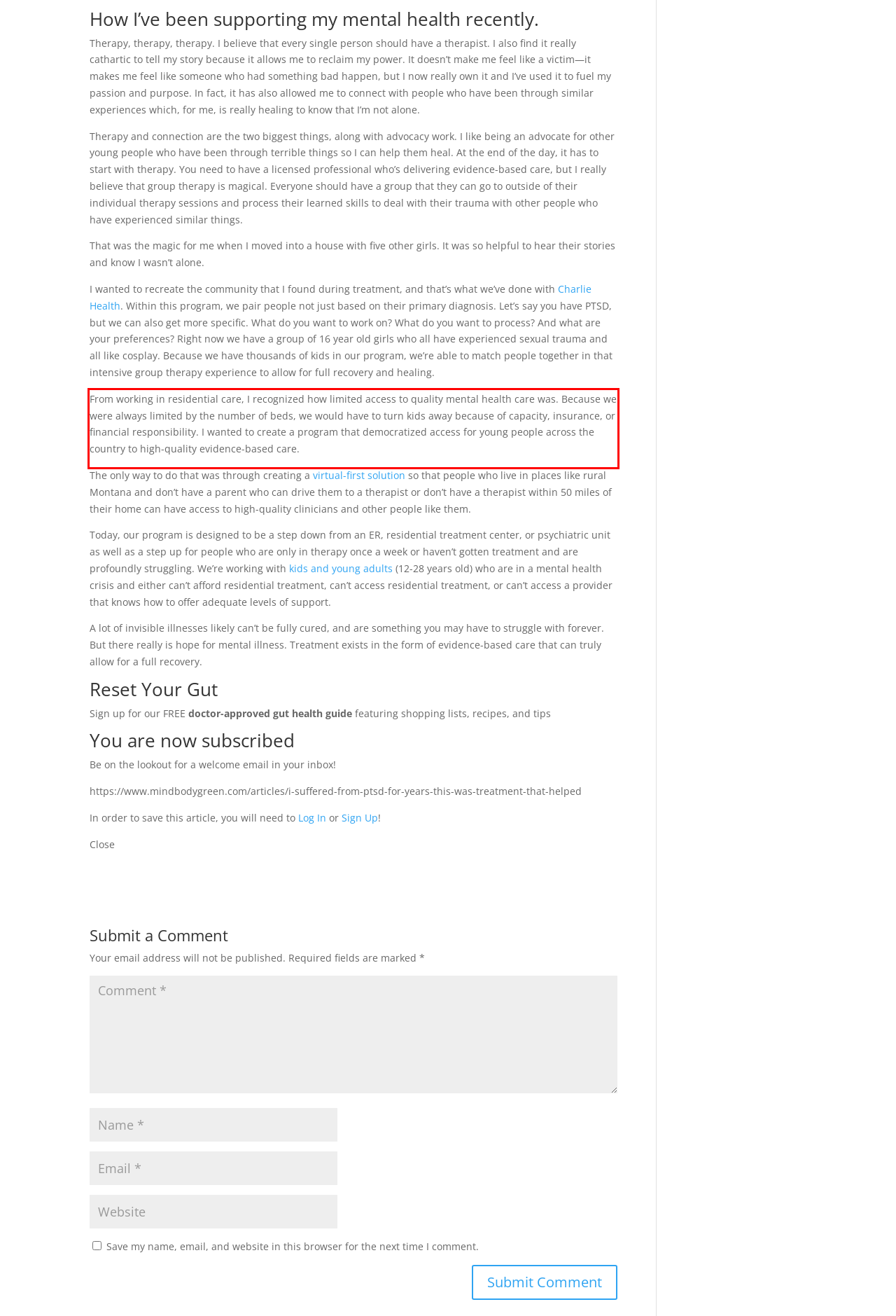Given a screenshot of a webpage containing a red rectangle bounding box, extract and provide the text content found within the red bounding box.

From working in residential care, I recognized how limited access to quality mental health care was. Because we were always limited by the number of beds, we would have to turn kids away because of capacity, insurance, or financial responsibility. I wanted to create a program that democratized access for young people across the country to high-quality evidence-based care.